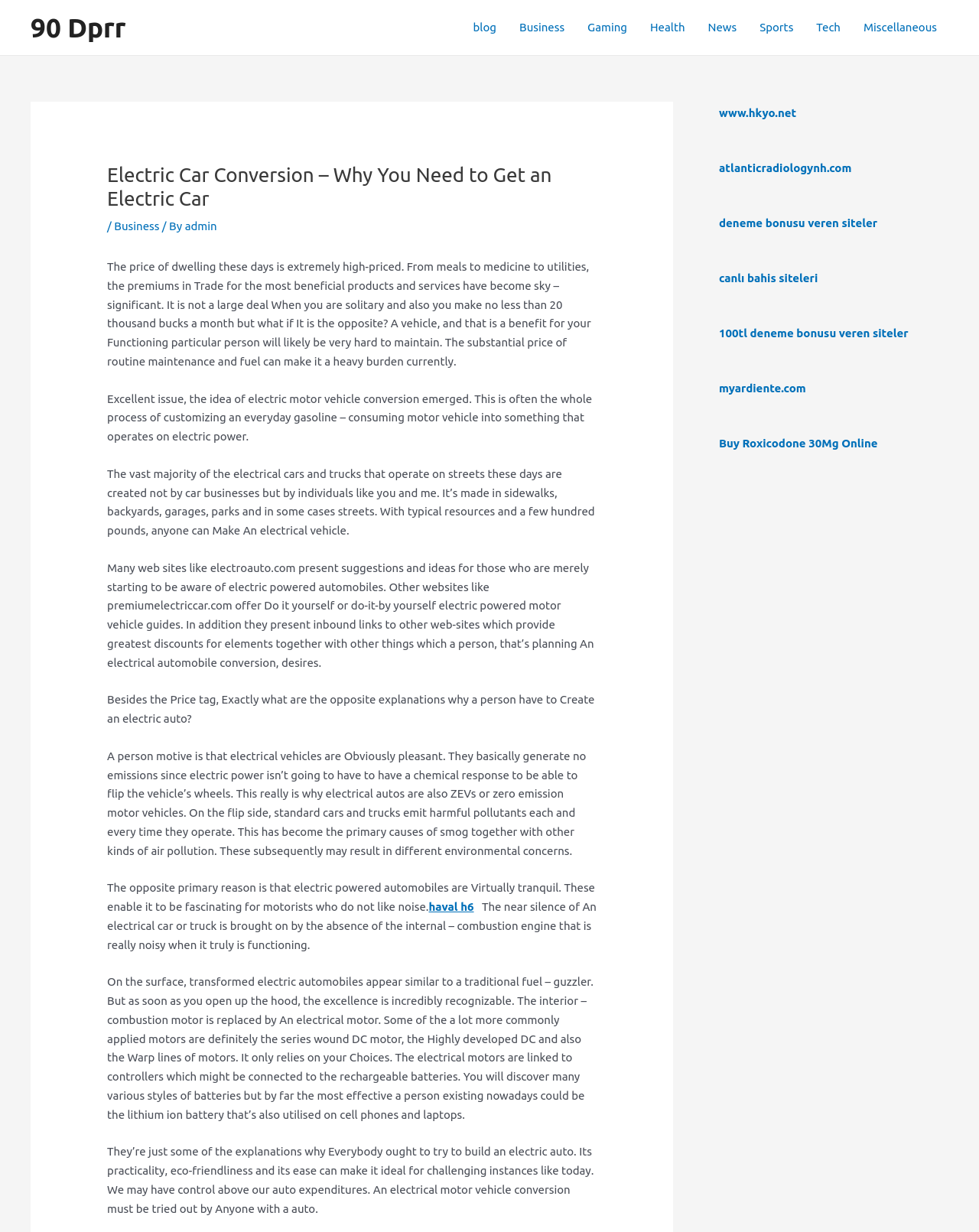Kindly determine the bounding box coordinates for the clickable area to achieve the given instruction: "Click on the 'atlanticradiologynh.com' link".

[0.734, 0.131, 0.87, 0.142]